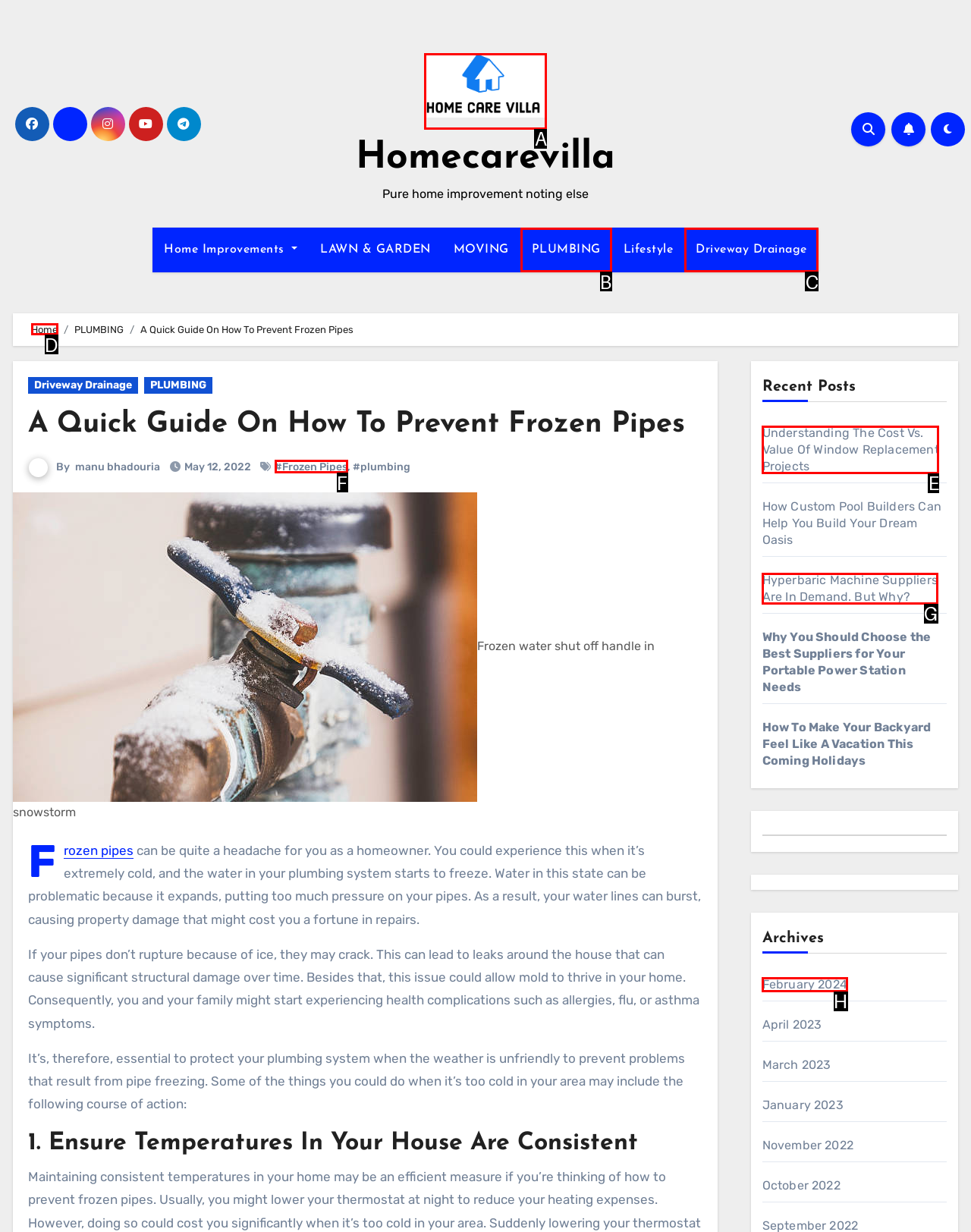Identify the correct letter of the UI element to click for this task: Navigate to the PLUMBING page
Respond with the letter from the listed options.

B